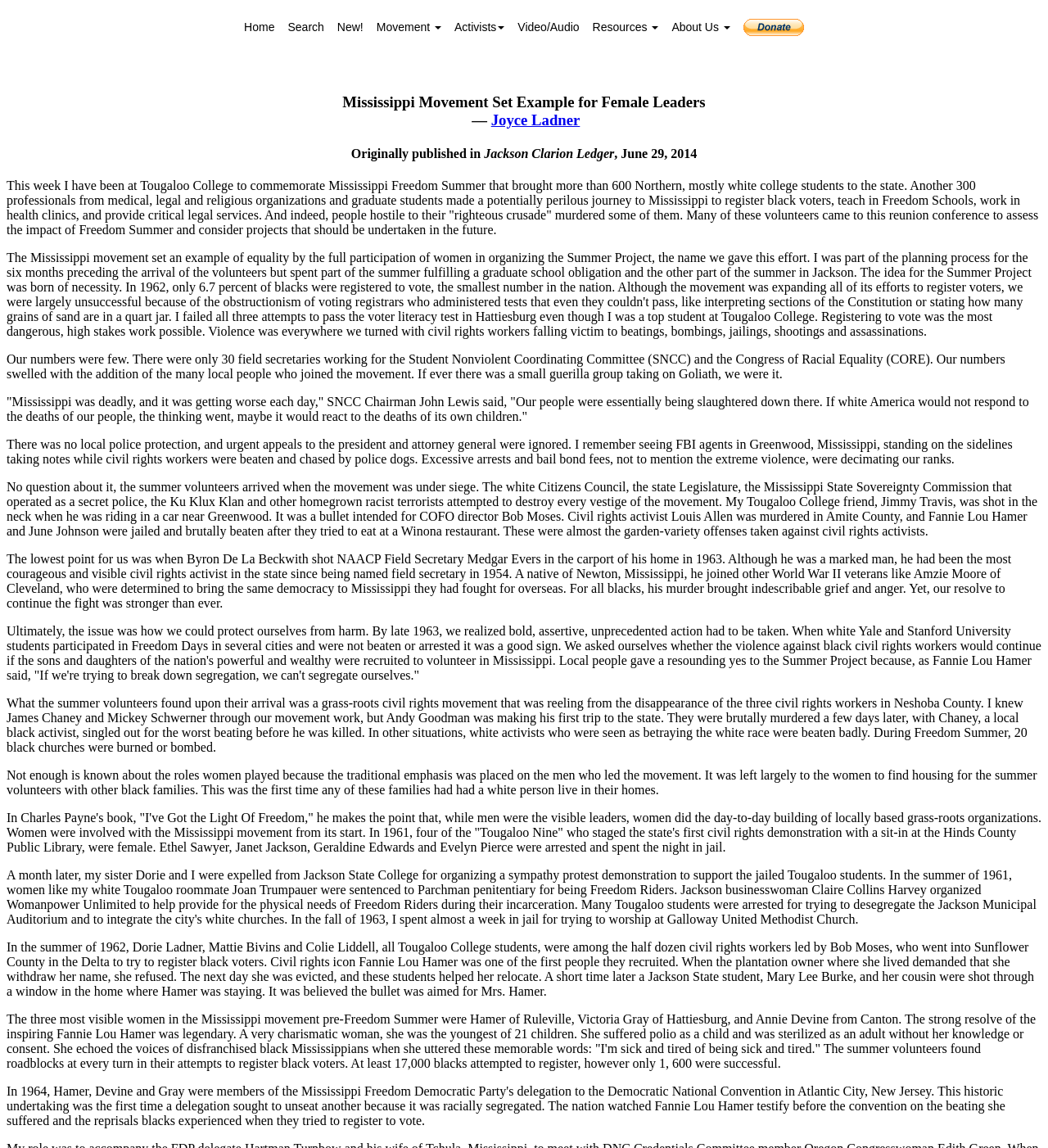What was Fannie Lou Hamer's famous quote?
By examining the image, provide a one-word or phrase answer.

I'm sick and tired of being sick and tired